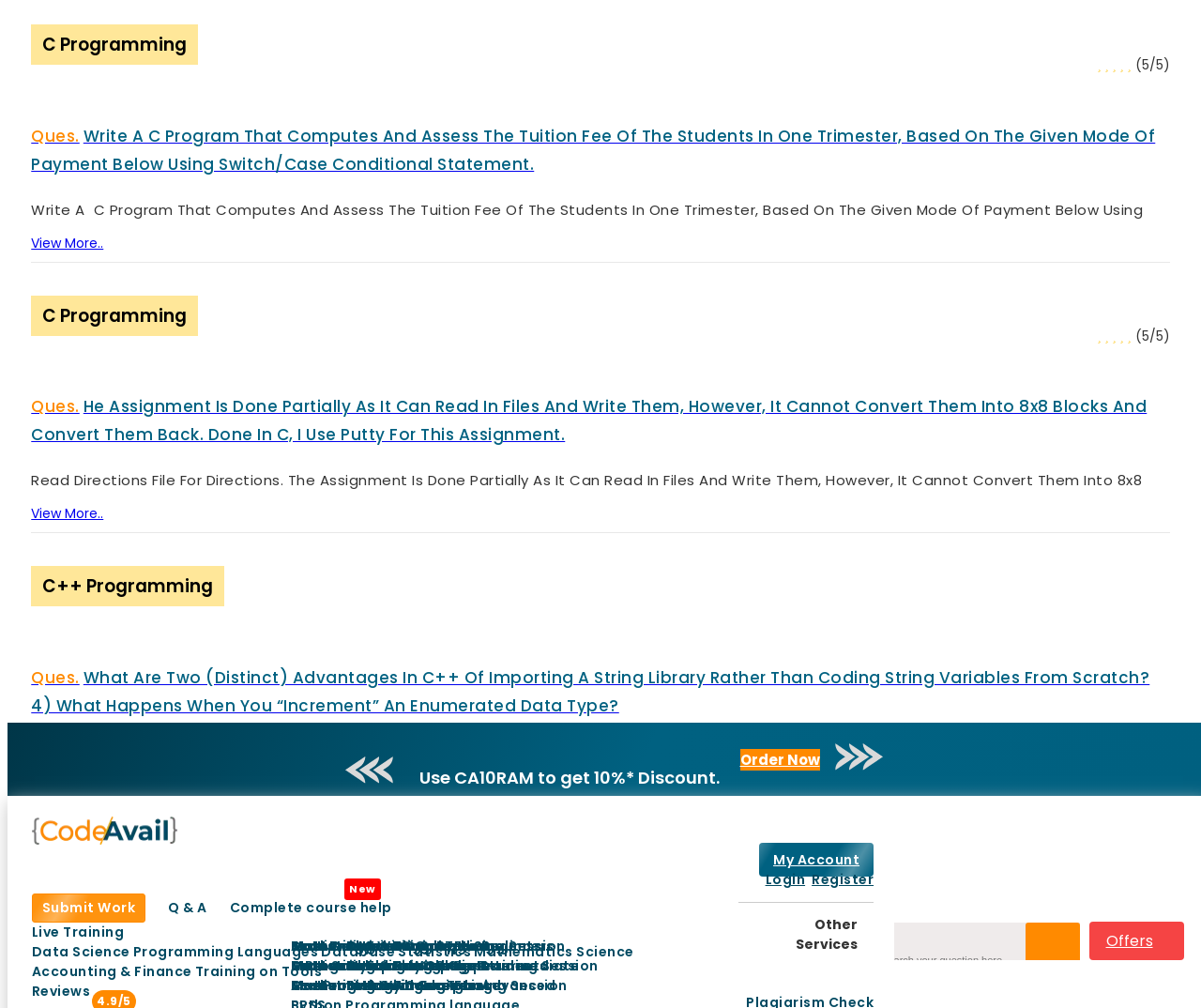Please find the bounding box coordinates (top-left x, top-left y, bottom-right x, bottom-right y) in the screenshot for the UI element described as follows: Terms And Conditions

[0.006, 0.67, 0.155, 0.692]